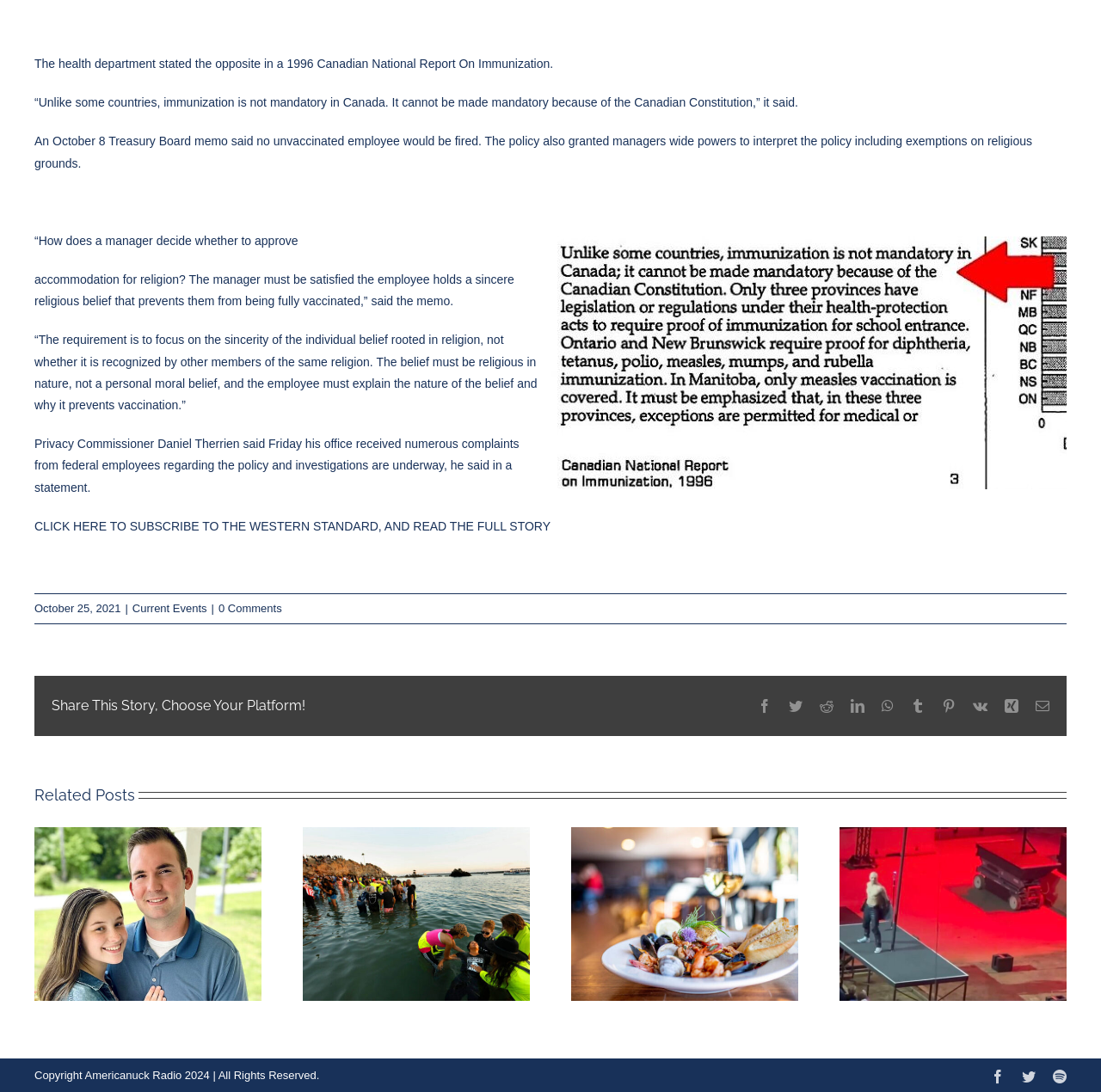What is the date of the article?
Please provide a single word or phrase as your answer based on the image.

October 25, 2021